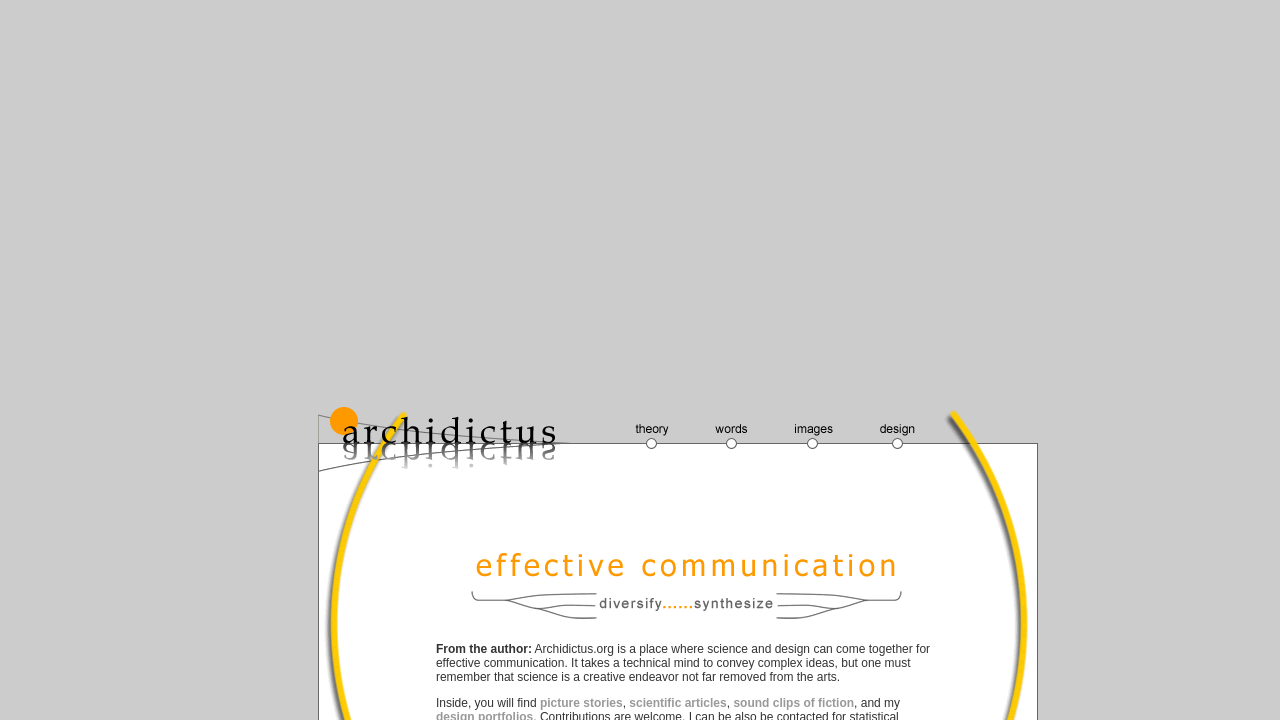Provide the bounding box coordinates in the format (top-left x, top-left y, bottom-right x, bottom-right y). All values are floating point numbers between 0 and 1. Determine the bounding box coordinate of the UI element described as: alt="theory" name="r2_c4"

[0.477, 0.606, 0.542, 0.63]